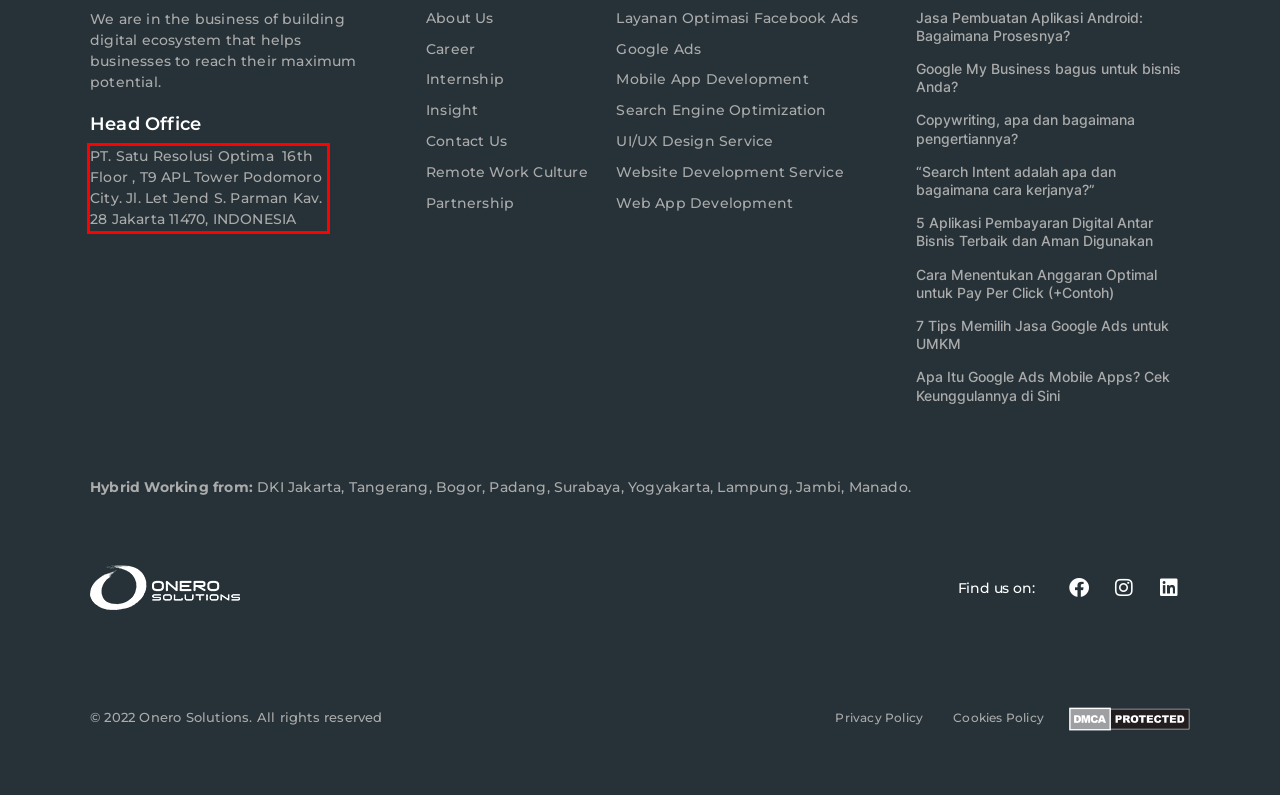The screenshot you have been given contains a UI element surrounded by a red rectangle. Use OCR to read and extract the text inside this red rectangle.

PT. Satu Resolusi Optima 16th Floor , T9 APL Tower Podomoro City. Jl. Let Jend S. Parman Kav. 28 Jakarta 11470, INDONESIA